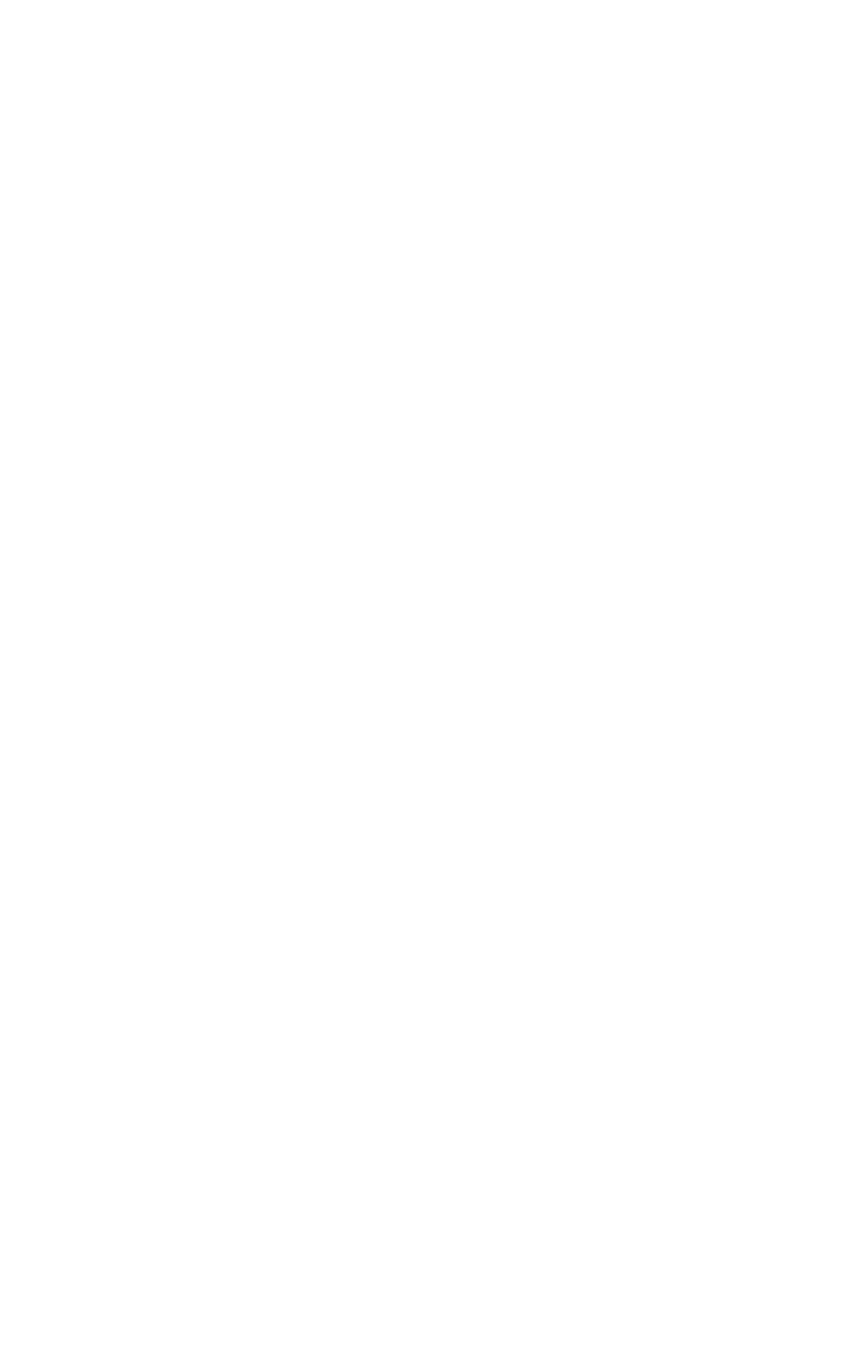Answer the following in one word or a short phrase: 
What is the last link in the top navigation menu?

Privacy Policy